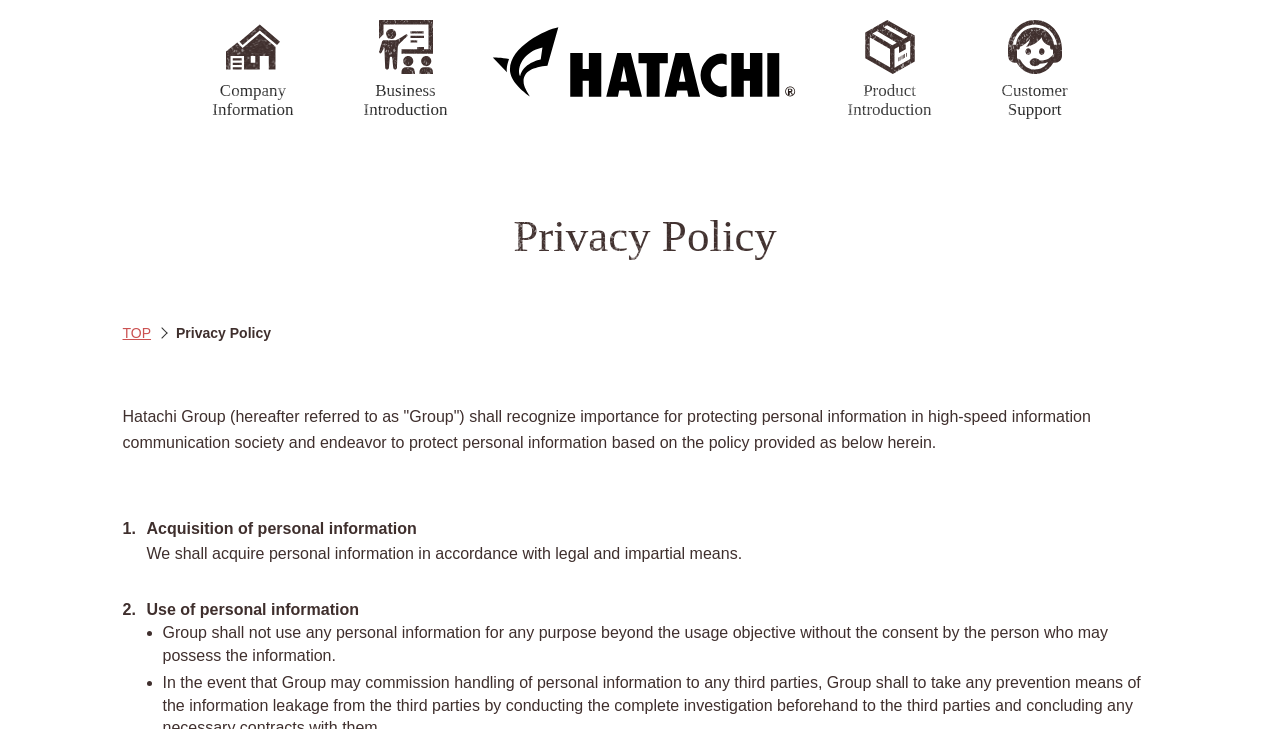Use a single word or phrase to answer the question: What is the category of the 'Product Introduction' link?

Business